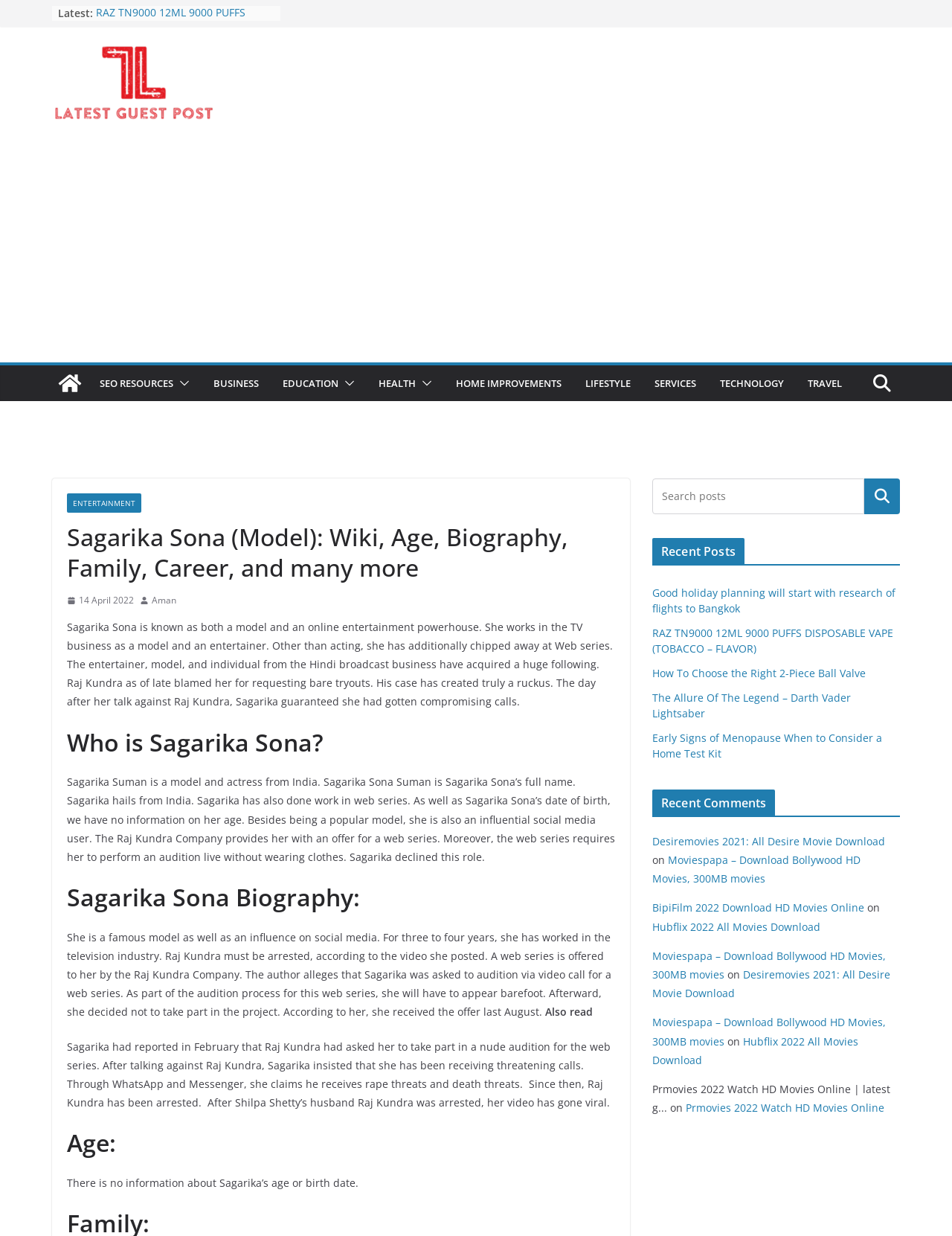Respond with a single word or phrase:
How many sections are there in the webpage?

3